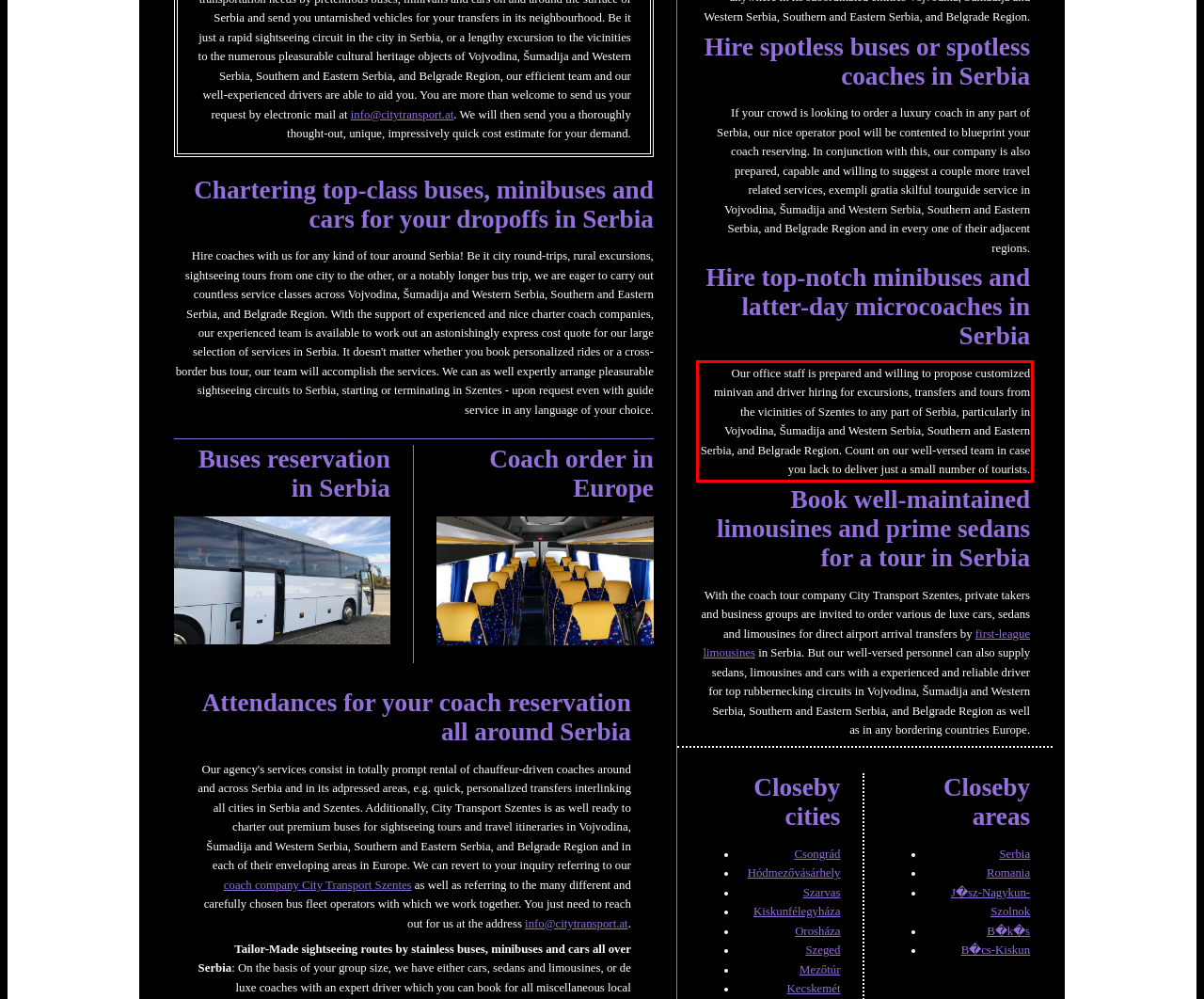Given a screenshot of a webpage containing a red rectangle bounding box, extract and provide the text content found within the red bounding box.

Our office staff is prepared and willing to propose customized minivan and driver hiring for excursions, transfers and tours from the vicinities of Szentes to any part of Serbia, particularly in Vojvodina, Šumadija and Western Serbia, Southern and Eastern Serbia, and Belgrade Region. Count on our well-versed team in case you lack to deliver just a small number of tourists.